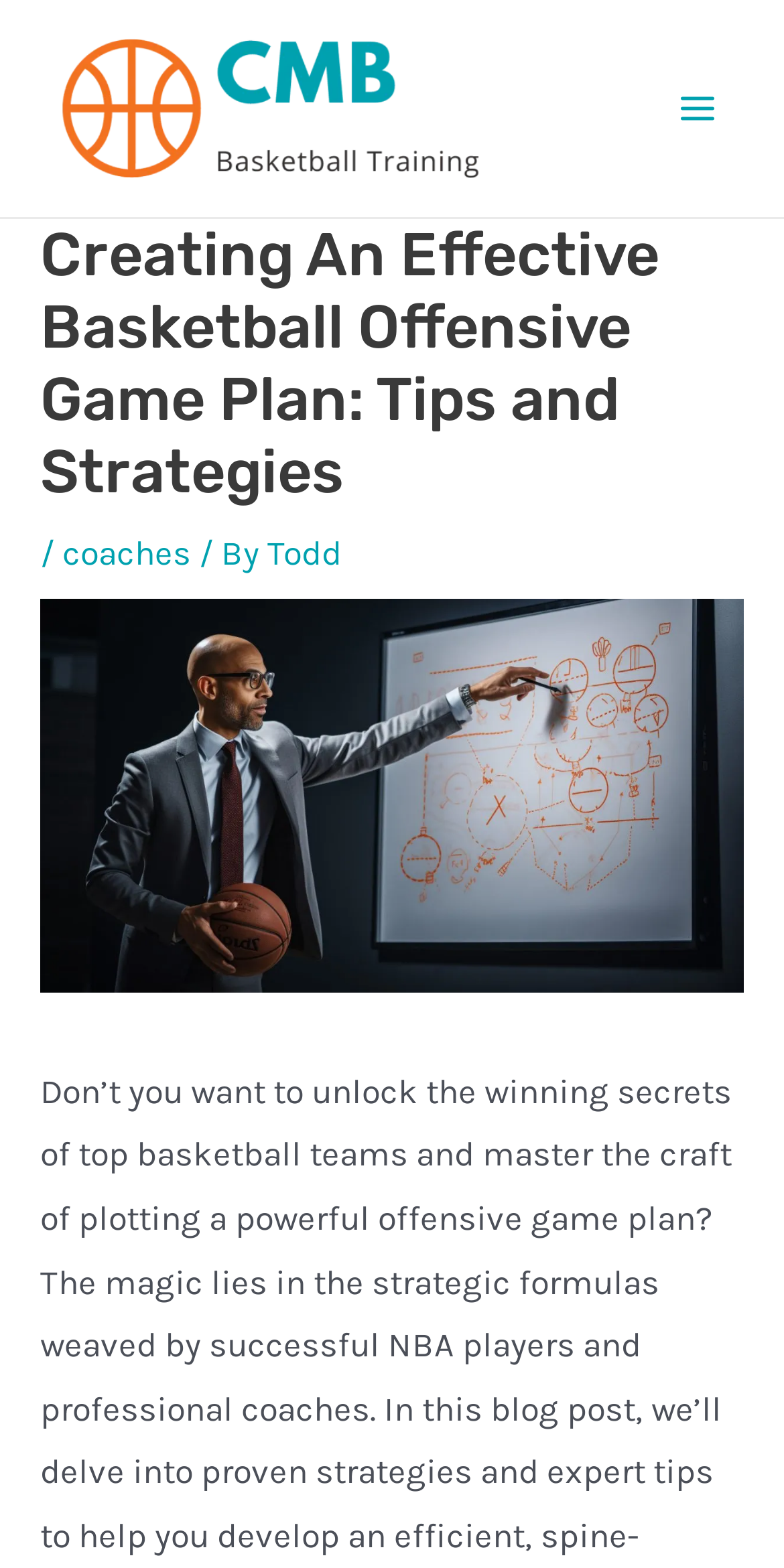Identify the bounding box for the described UI element: "alt="cmb basketball training logo"".

[0.051, 0.054, 0.621, 0.08]